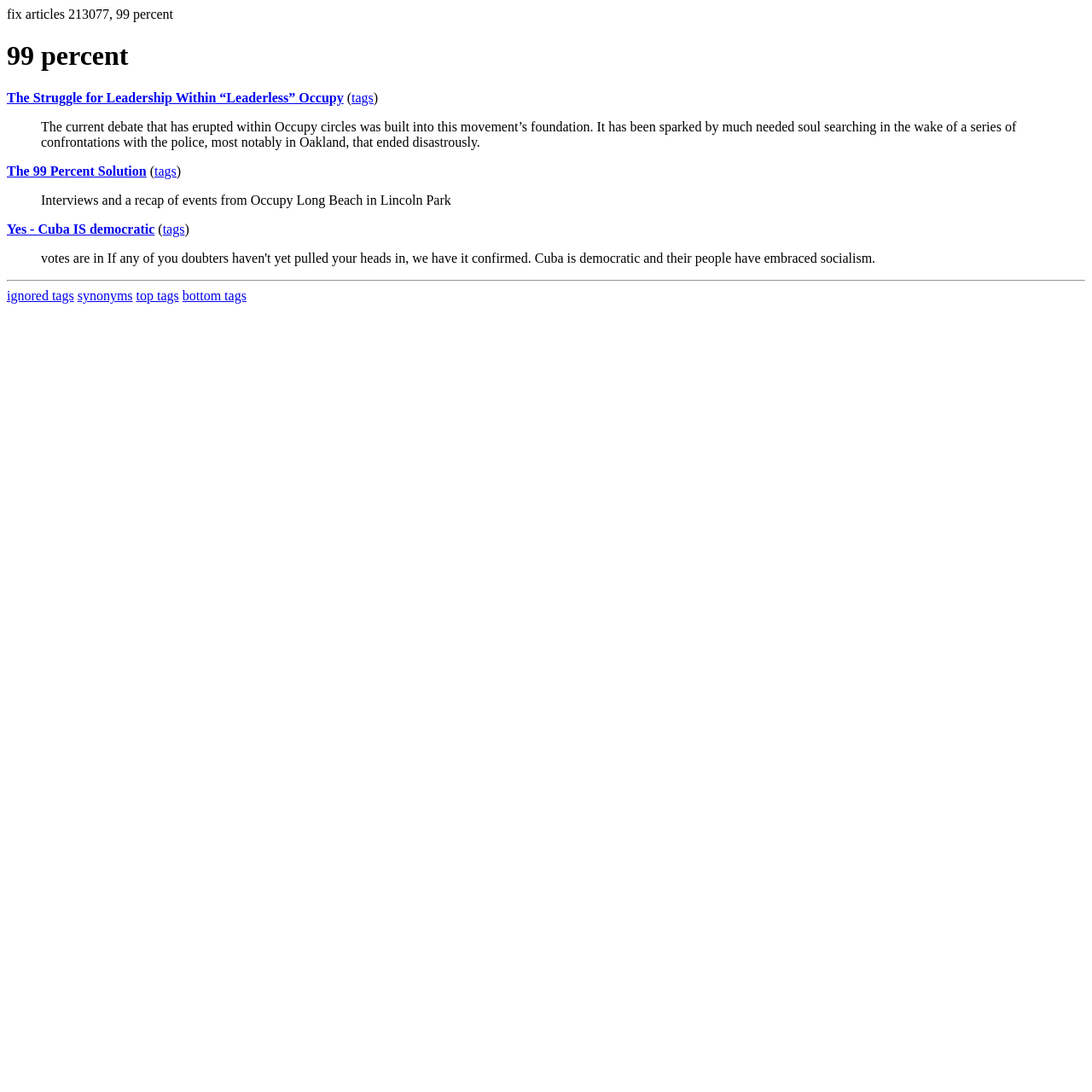Identify the bounding box for the UI element described as: "The 99 Percent Solution". Ensure the coordinates are four float numbers between 0 and 1, formatted as [left, top, right, bottom].

[0.006, 0.15, 0.134, 0.163]